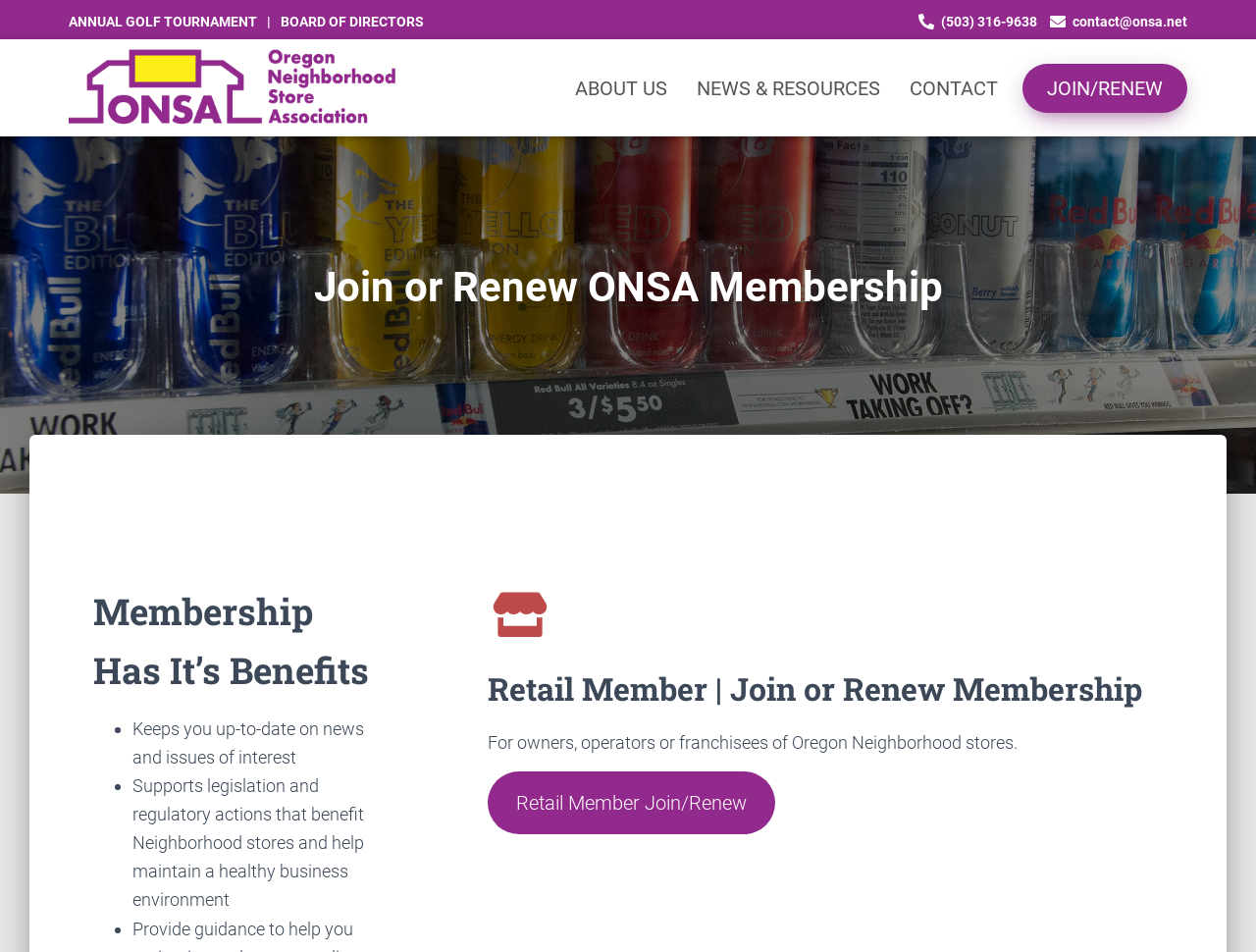Using the information in the image, give a comprehensive answer to the question: 
How can I join or renew my Retail Member membership?

I found the way to join or renew Retail Member membership by looking at the section 'Retail Member | Join or Renew Membership', where I saw a link 'Retail Member Join/Renew'.